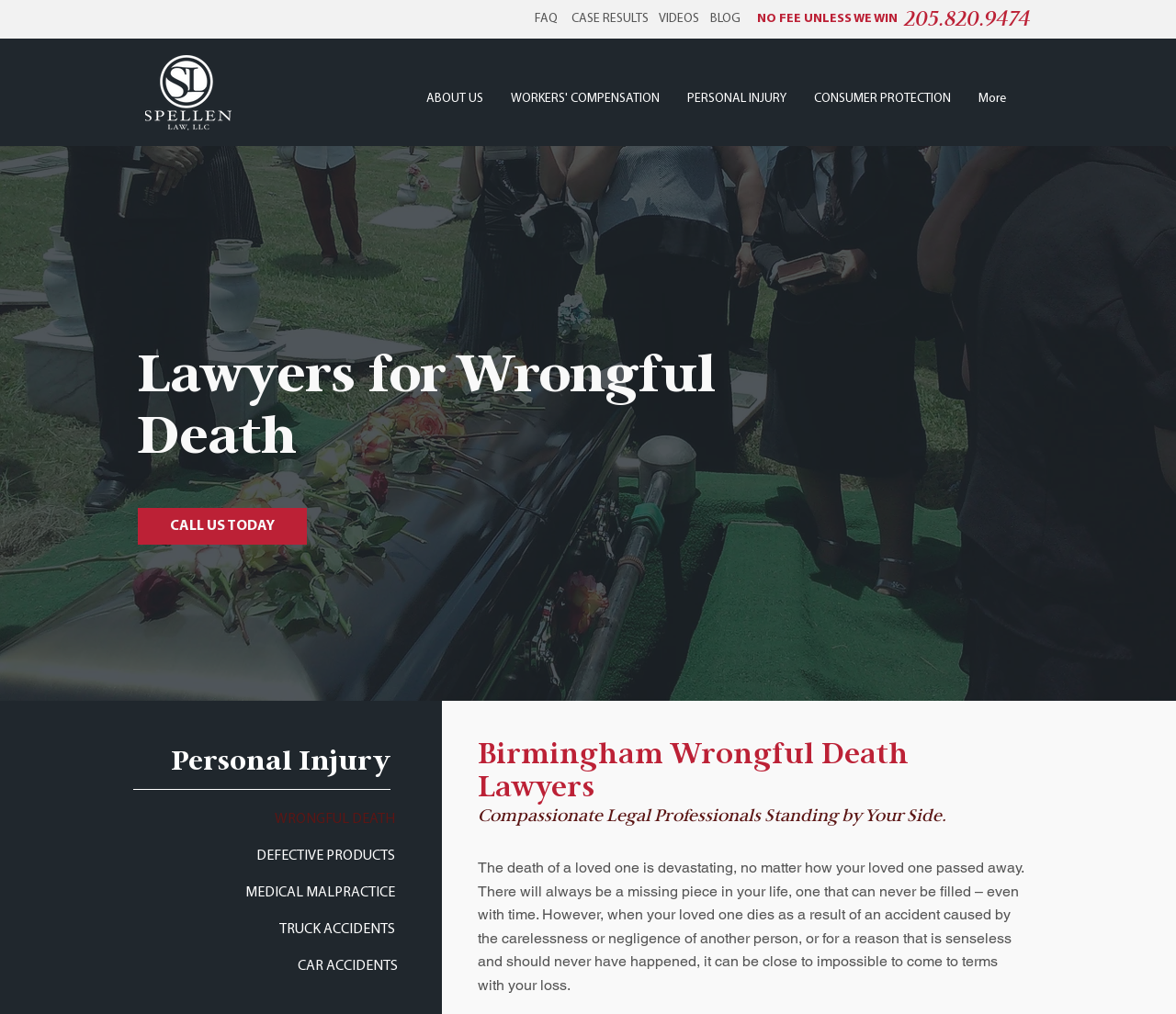Describe the webpage in detail, including text, images, and layout.

This webpage appears to be a law firm's website, specifically focused on wrongful death cases. At the top, there is a navigation menu with links to various sections, including "About Us", "Workers' Compensation", "Personal Injury", and "Consumer Protection". Below the navigation menu, there is a logo image on the left and a phone number "205.820.9474" on the right.

The main content of the webpage is divided into two sections. On the left, there is a large image that spans the entire height of the page. On the right, there is a heading "Birmingham Wrongful Death Lawyers" followed by a subheading "Compassionate Legal Professionals Standing by Your Side." Below this, there is a paragraph of text that describes the emotional impact of losing a loved one due to someone else's negligence.

Further down the page, there are links to various types of personal injury cases, including "Wrongful Death", "Defective Products", "Medical Malpractice", "Truck Accidents", and "Car Accidents". There is also a call-to-action button "CALL US TODAY" and a heading "Lawyers for Wrongful Death".

At the very top of the page, there are several links, including "FAQ", "CASE RESULTS", "VIDEOS", and "BLOG", which are likely links to other sections of the website. There is also a prominent statement "NO FEE UNLESS WE WIN" in the top-right corner of the page.